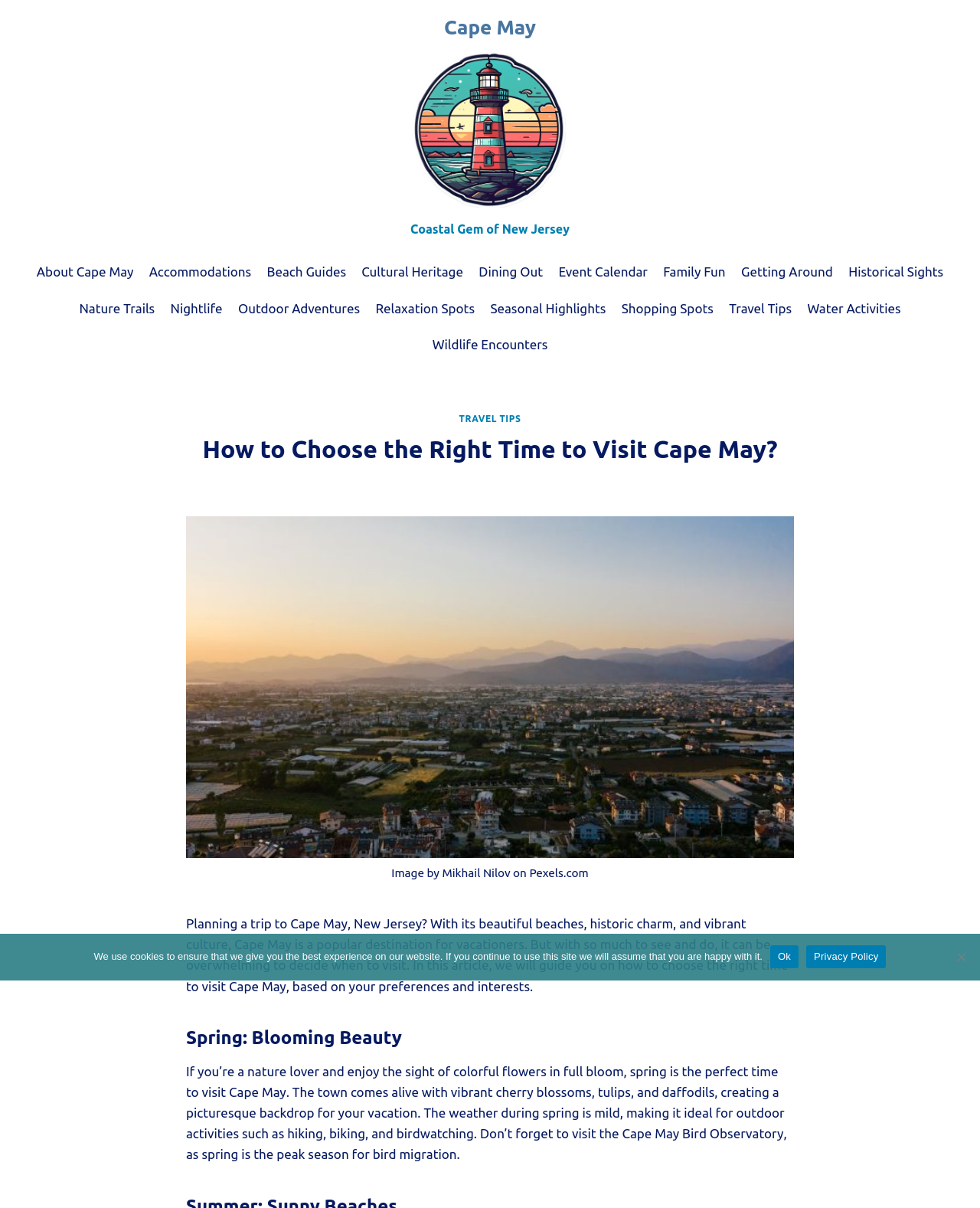Pinpoint the bounding box coordinates of the clickable area necessary to execute the following instruction: "Click the link to learn about Cape May". The coordinates should be given as four float numbers between 0 and 1, namely [left, top, right, bottom].

[0.419, 0.013, 0.581, 0.197]